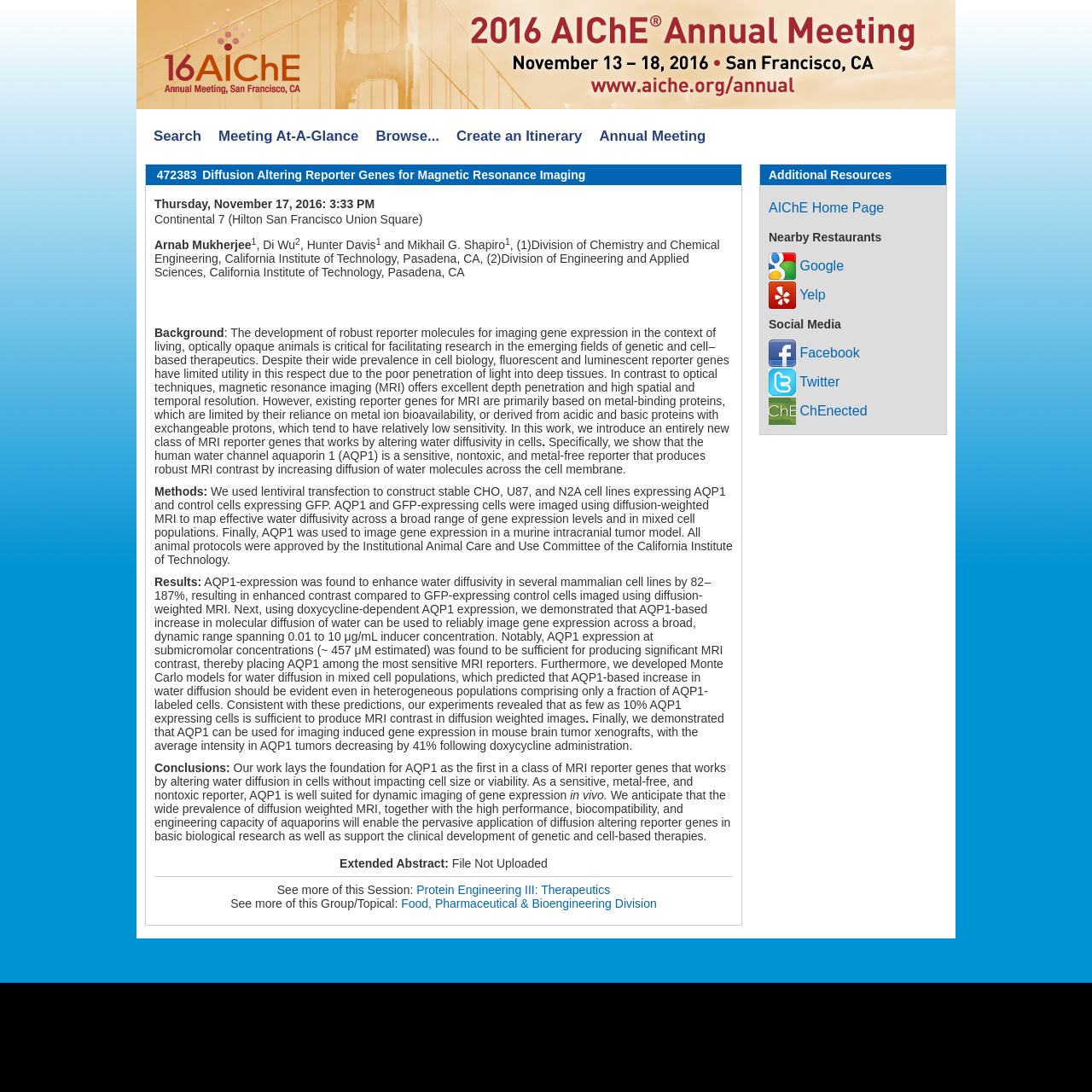Find the bounding box coordinates of the area to click in order to follow the instruction: "Visit AIChE Home Page".

[0.704, 0.183, 0.81, 0.196]